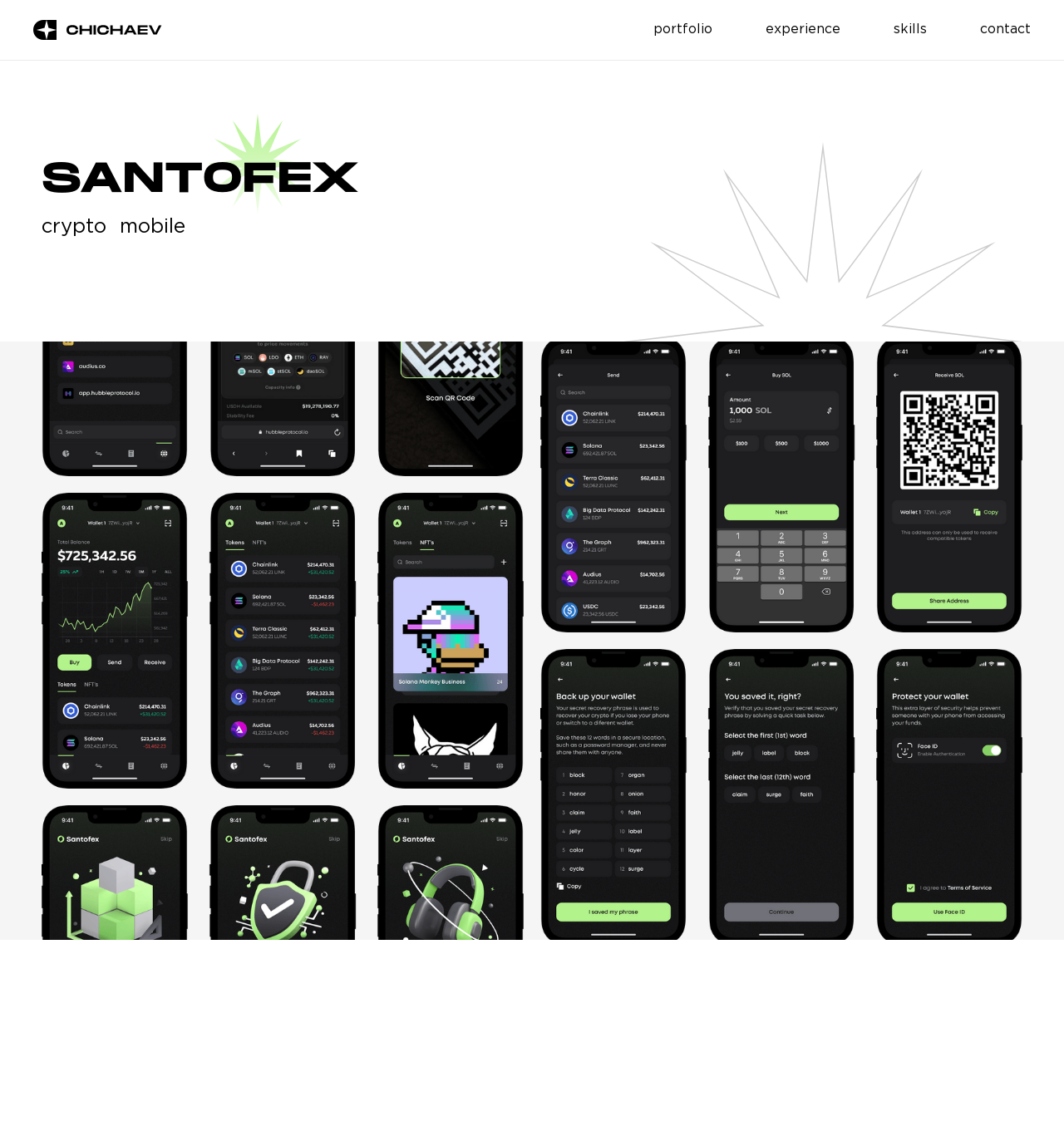Locate the bounding box of the UI element based on this description: "portfolio". Provide four float numbers between 0 and 1 as [left, top, right, bottom].

[0.614, 0.018, 0.67, 0.035]